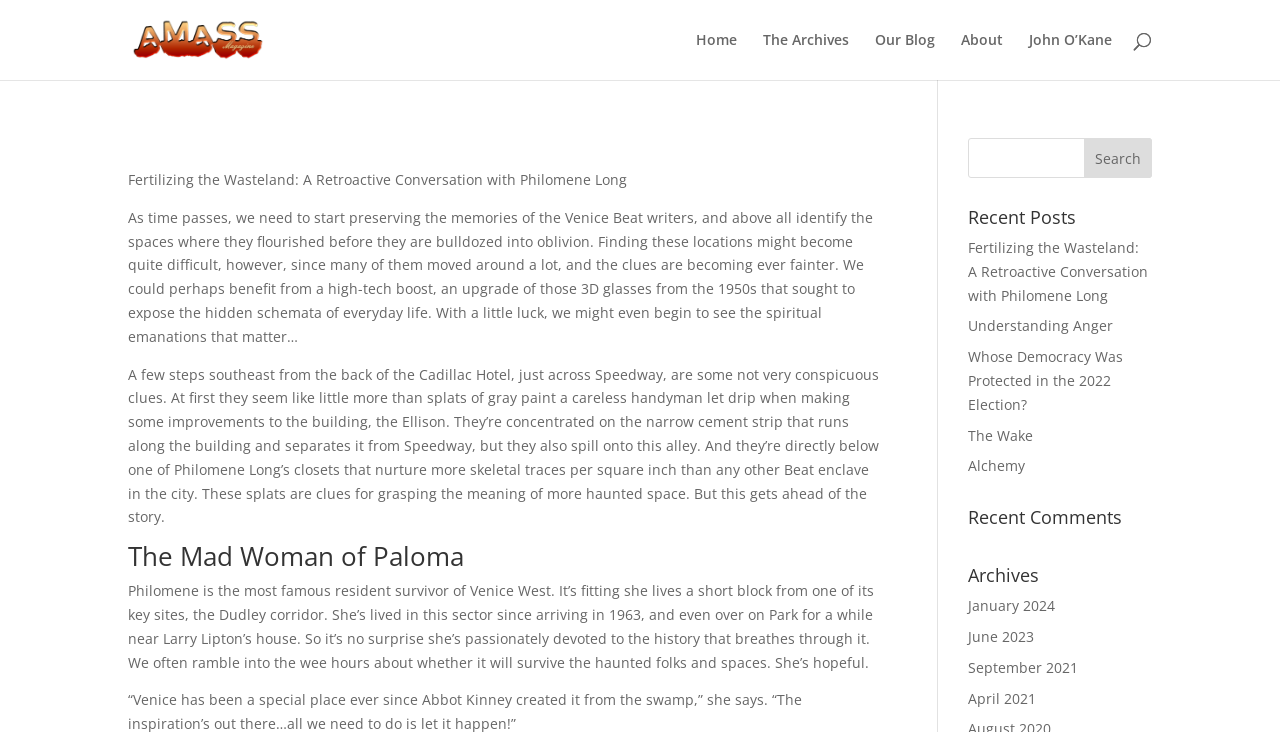Using the details from the image, please elaborate on the following question: How many search bars are on the page?

I looked at the page structure and found two search bars, one at the top and one in the middle of the page. There are 2 search bars in total.